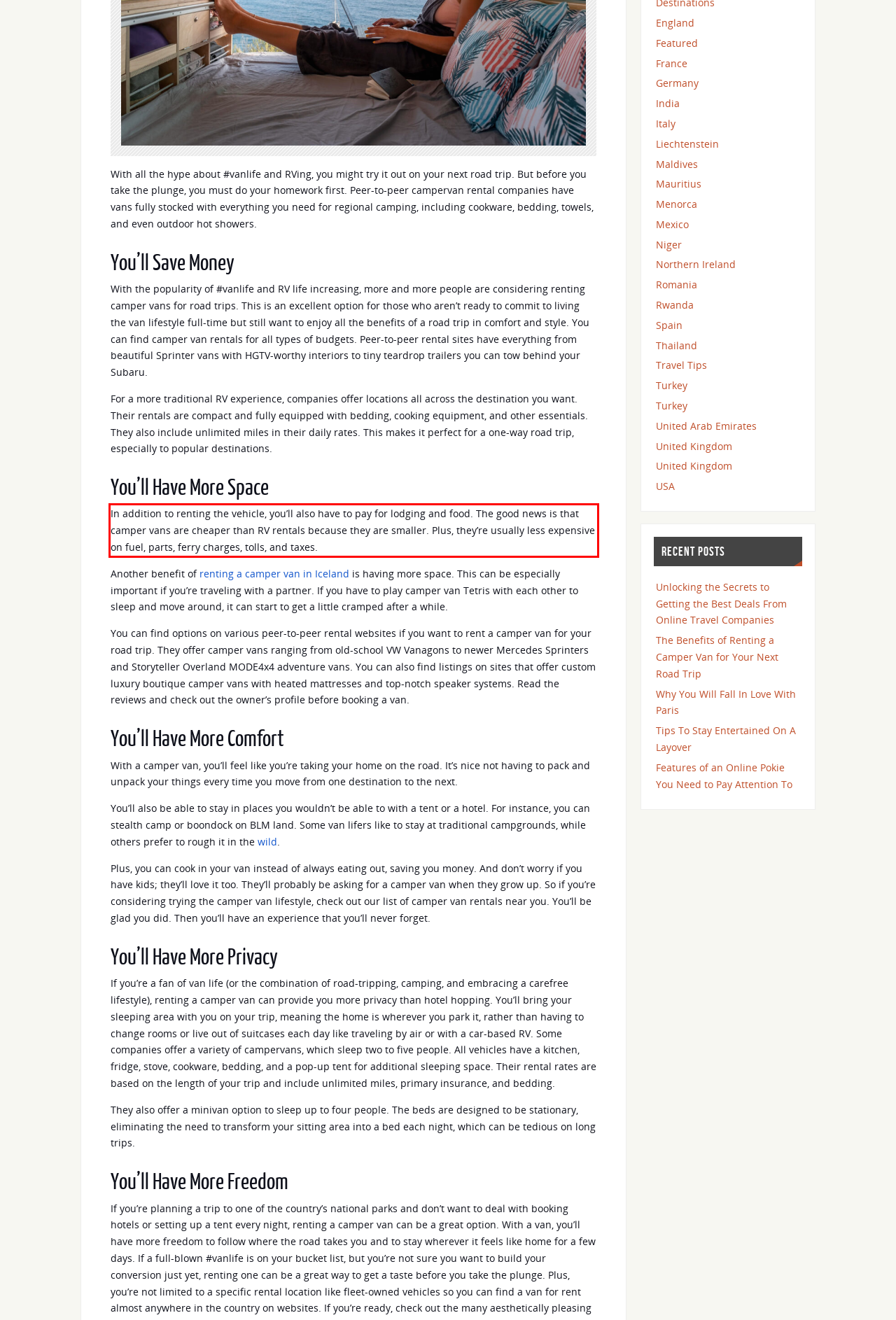You have a screenshot with a red rectangle around a UI element. Recognize and extract the text within this red bounding box using OCR.

In addition to renting the vehicle, you’ll also have to pay for lodging and food. The good news is that camper vans are cheaper than RV rentals because they are smaller. Plus, they’re usually less expensive on fuel, parts, ferry charges, tolls, and taxes.